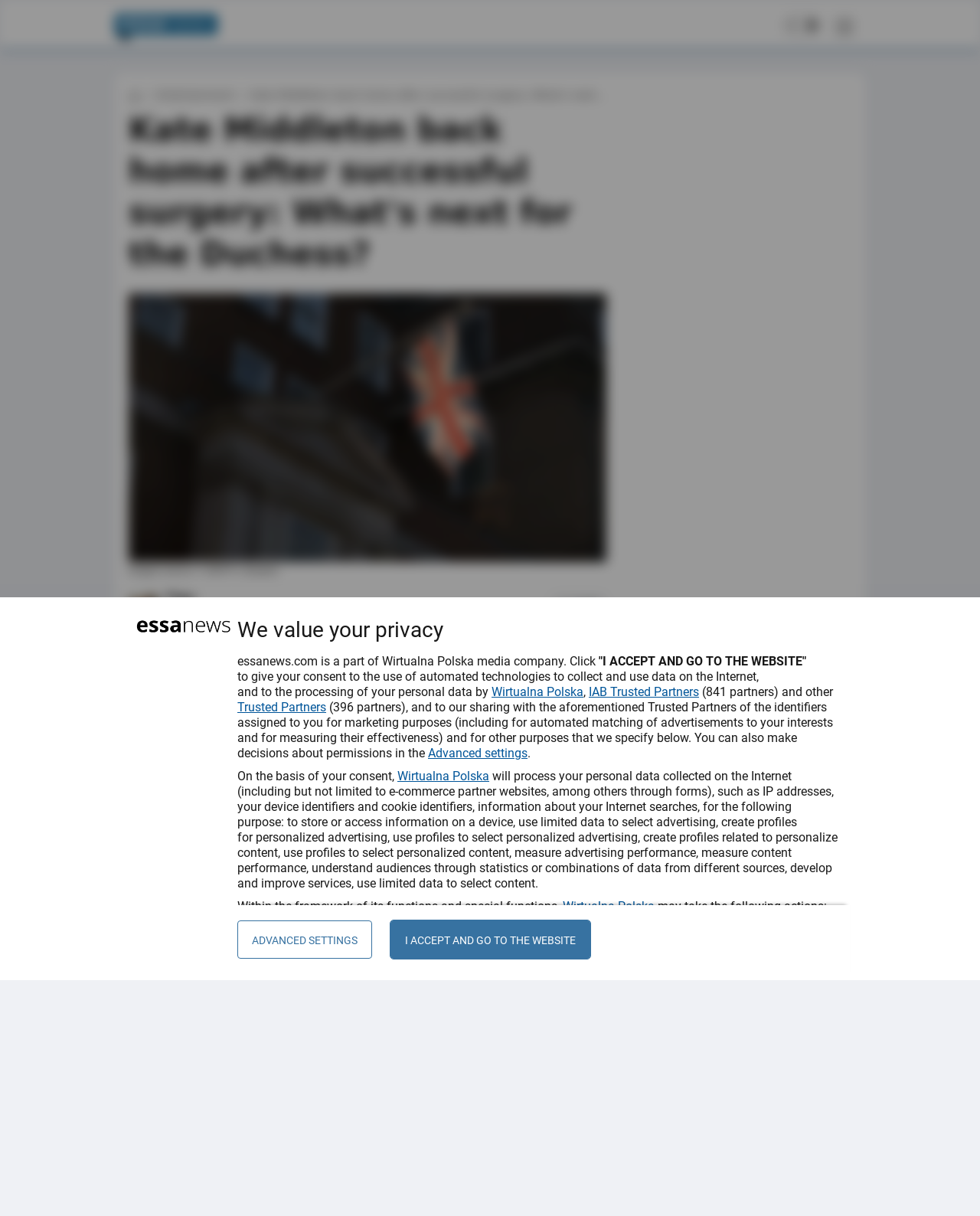What is the name of the media company that owns the website?
Using the visual information, respond with a single word or phrase.

Wirtualna Polska